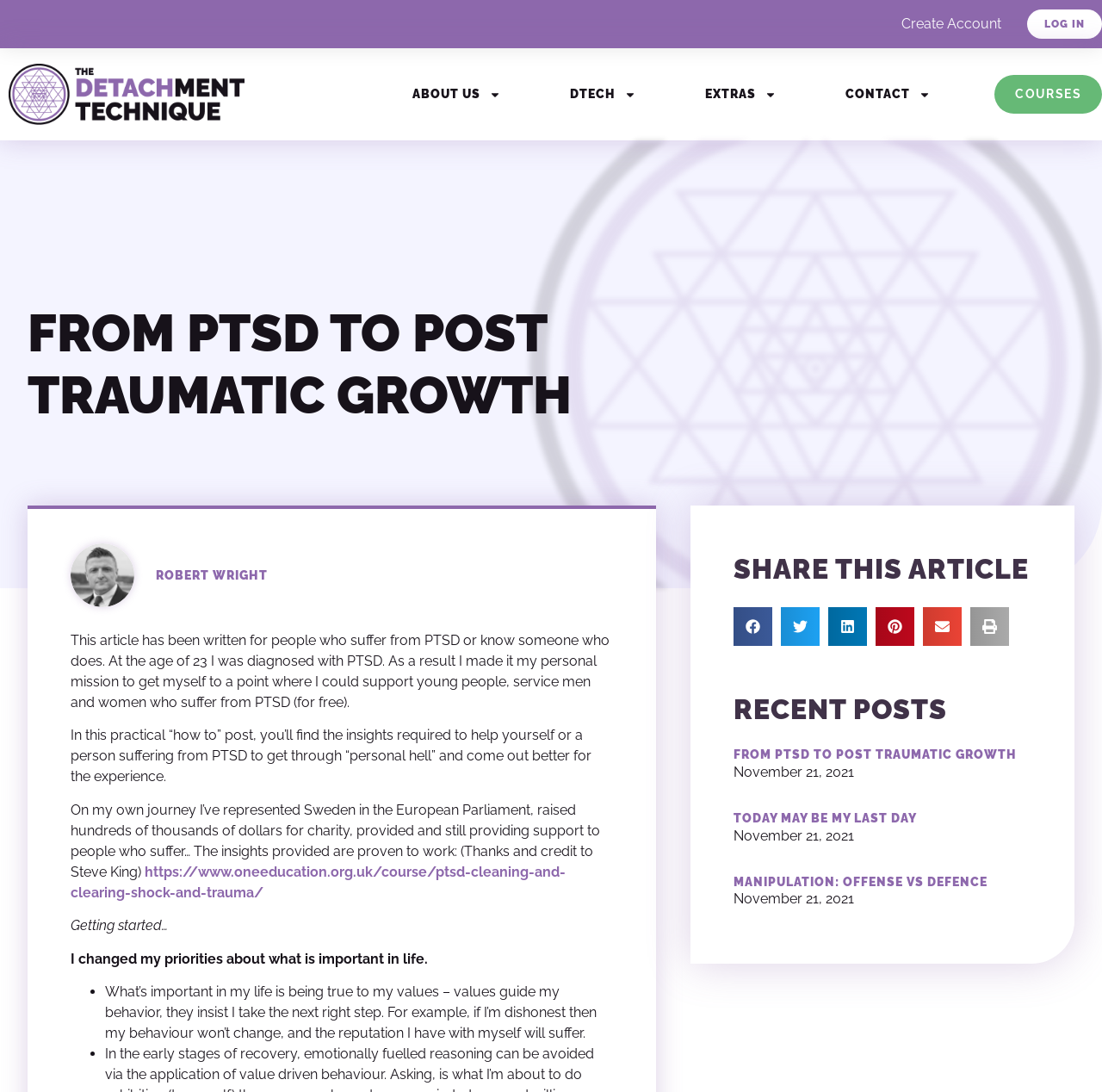Can you specify the bounding box coordinates for the region that should be clicked to fulfill this instruction: "Click on the 'Create Account' link".

[0.818, 0.013, 0.909, 0.032]